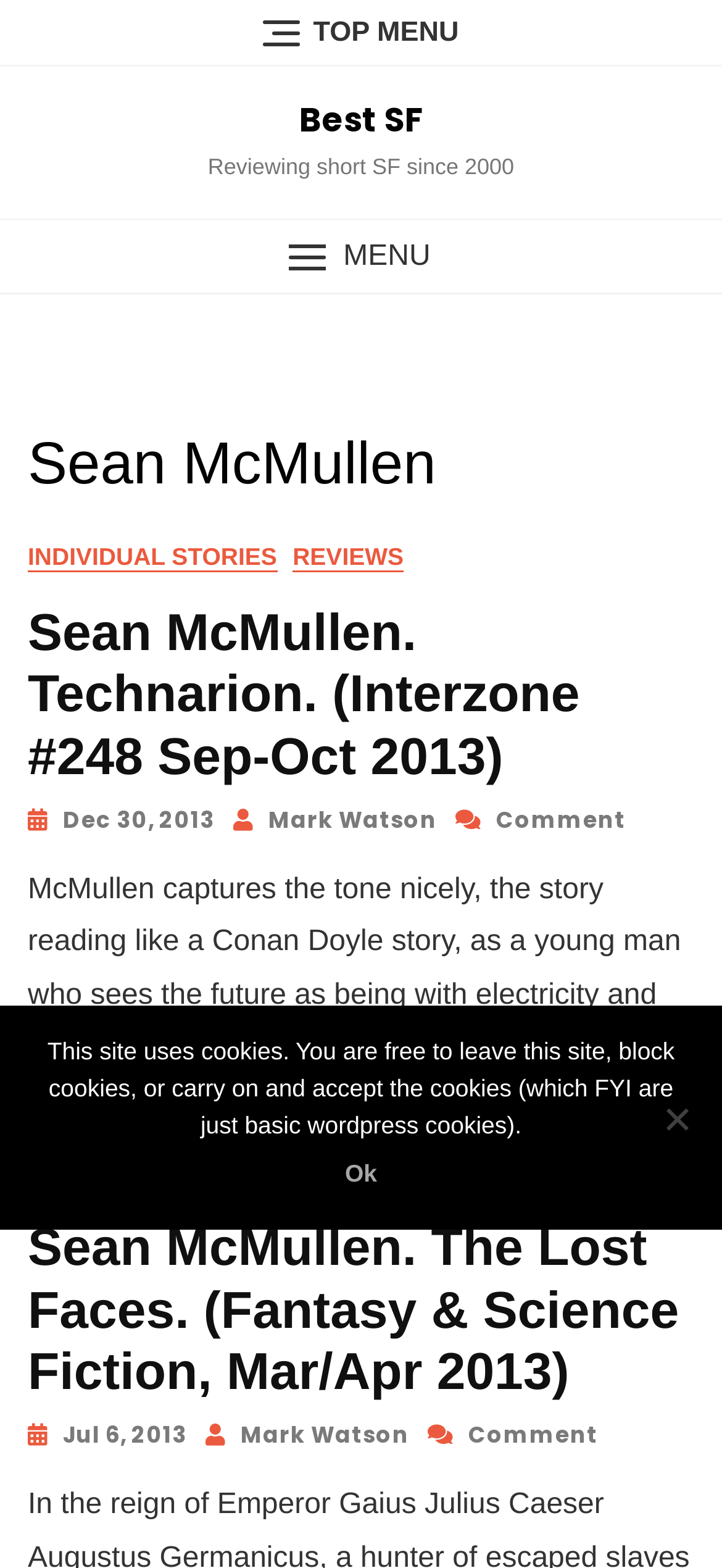How many stories are listed on this page?
Please answer the question as detailed as possible.

By examining the webpage, we can see that there are two story headings, 'Sean McMullen. Technarion. (Interzone #248 Sep-Oct 2013)' and 'Sean McMullen. The Lost Faces. (Fantasy & Science Fiction, Mar/Apr 2013)', which suggests that there are two stories listed on this page.